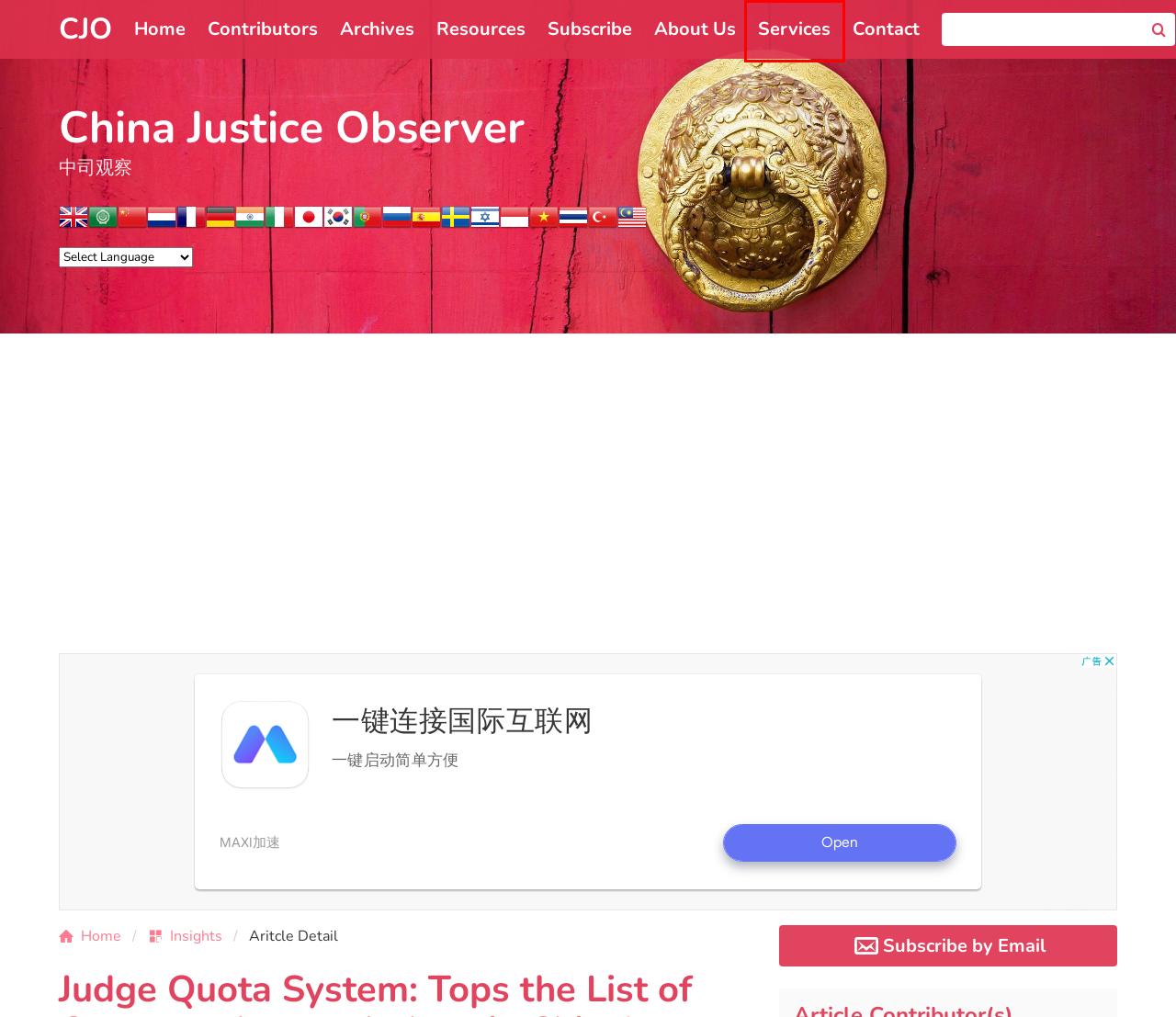Provided is a screenshot of a webpage with a red bounding box around an element. Select the most accurate webpage description for the page that appears after clicking the highlighted element. Here are the candidates:
A. 中国法院网
B. China Justitie Observer
C. Observador de Justiça da China
D. Pengamat Keadilan China
E. About CJO GLOBAL - CJO GLOBAL
F. 国际商事法庭 | CICC
G. 중국 정의 관찰자
H. Наблюдатель за правосудием Китая

E